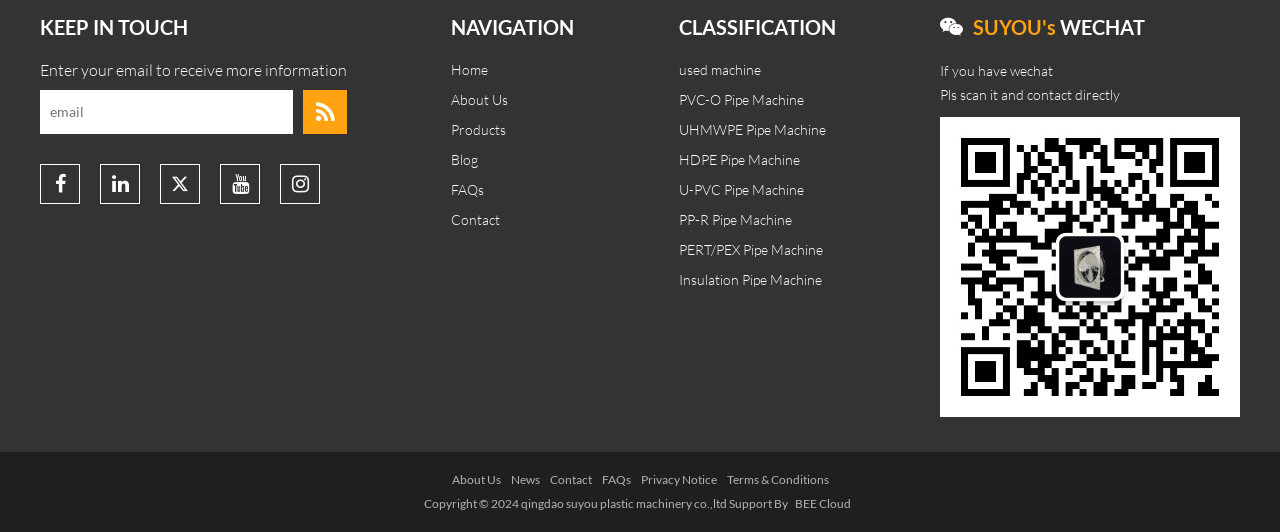How many social media links are at the bottom of the page?
Offer a detailed and exhaustive answer to the question.

I counted the number of link elements at the bottom of the page, which are 'About Us', 'News', 'Contact', 'FAQs', and 'Privacy Notice', totaling 5 social media links.